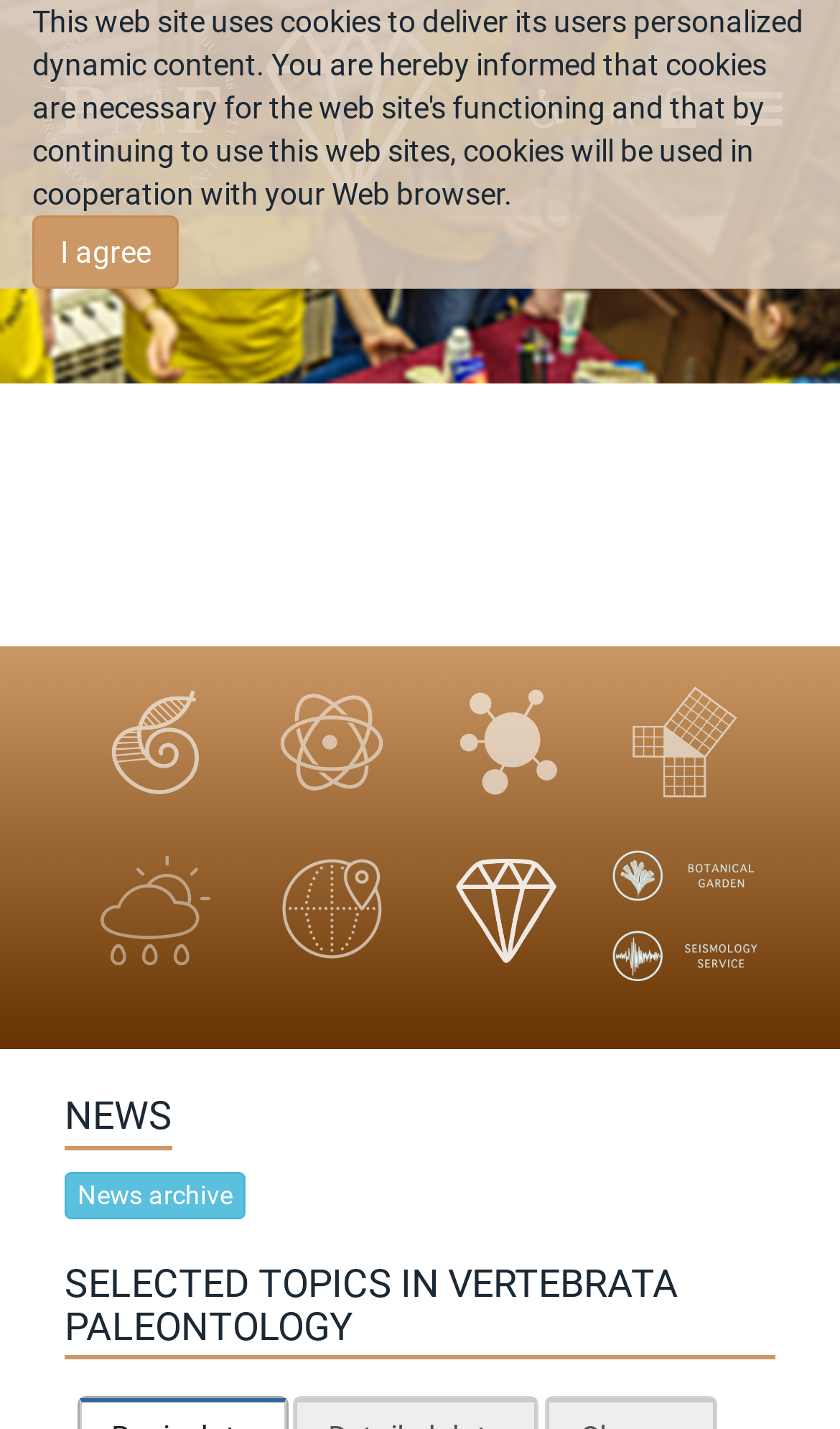Can you find the bounding box coordinates for the element to click on to achieve the instruction: "Read news"?

[0.077, 0.765, 0.205, 0.804]